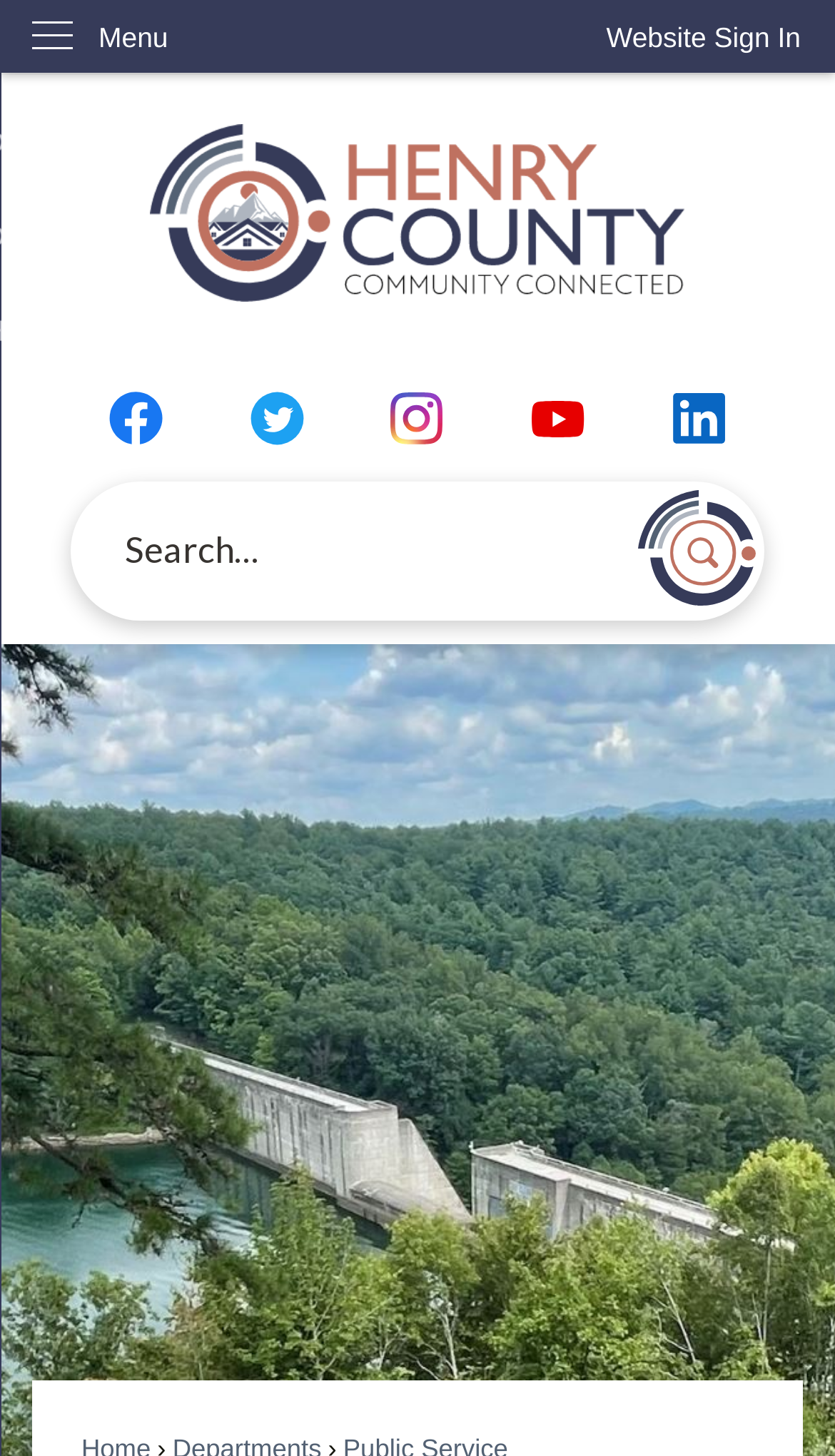Determine the bounding box coordinates for the UI element described. Format the coordinates as (top-left x, top-left y, bottom-right x, bottom-right y) and ensure all values are between 0 and 1. Element description: Website Sign In

[0.685, 0.0, 1.0, 0.051]